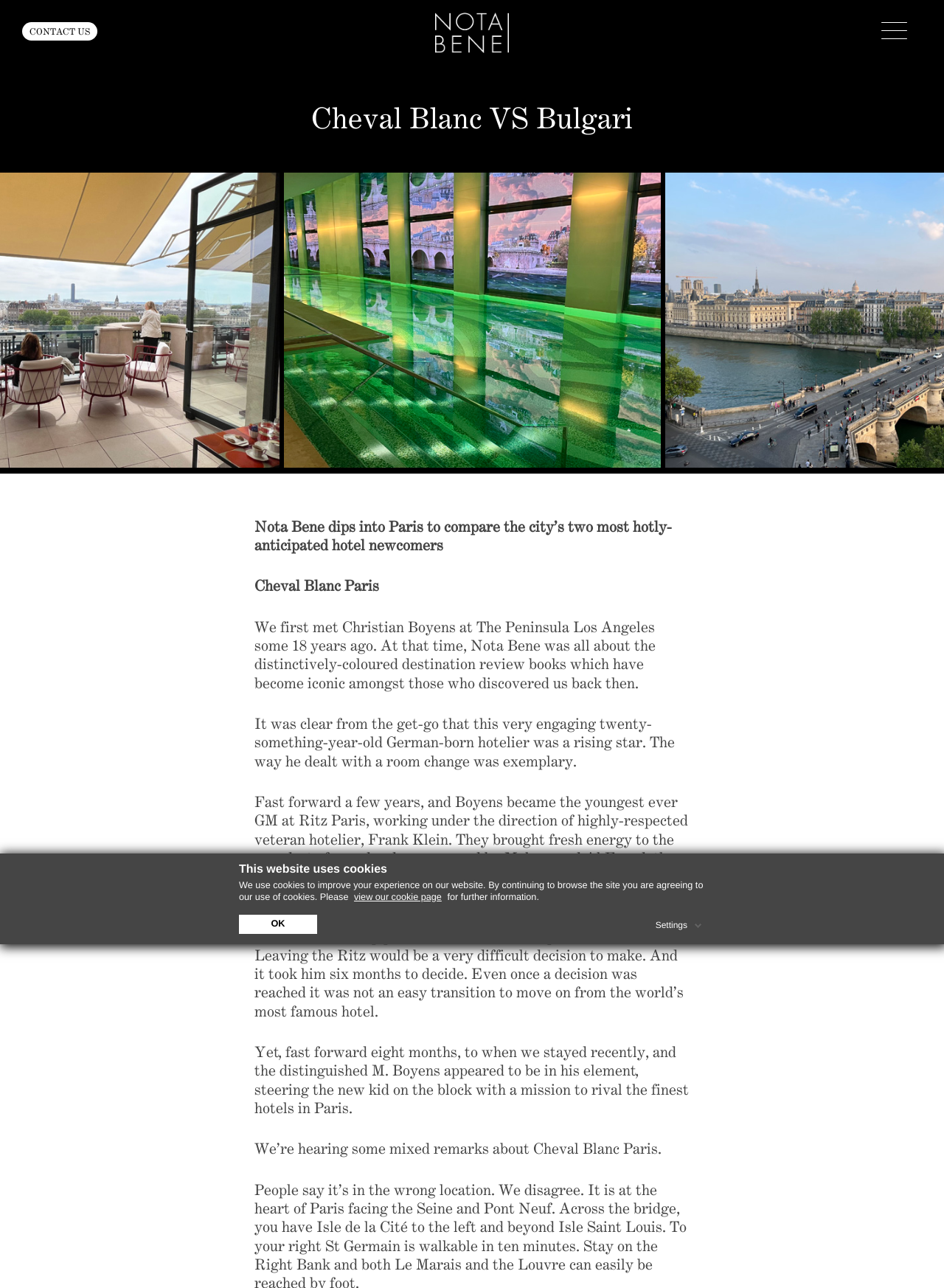Determine the bounding box for the HTML element described here: "Settings". The coordinates should be given as [left, top, right, bottom] with each number being a float between 0 and 1.

[0.694, 0.71, 0.747, 0.723]